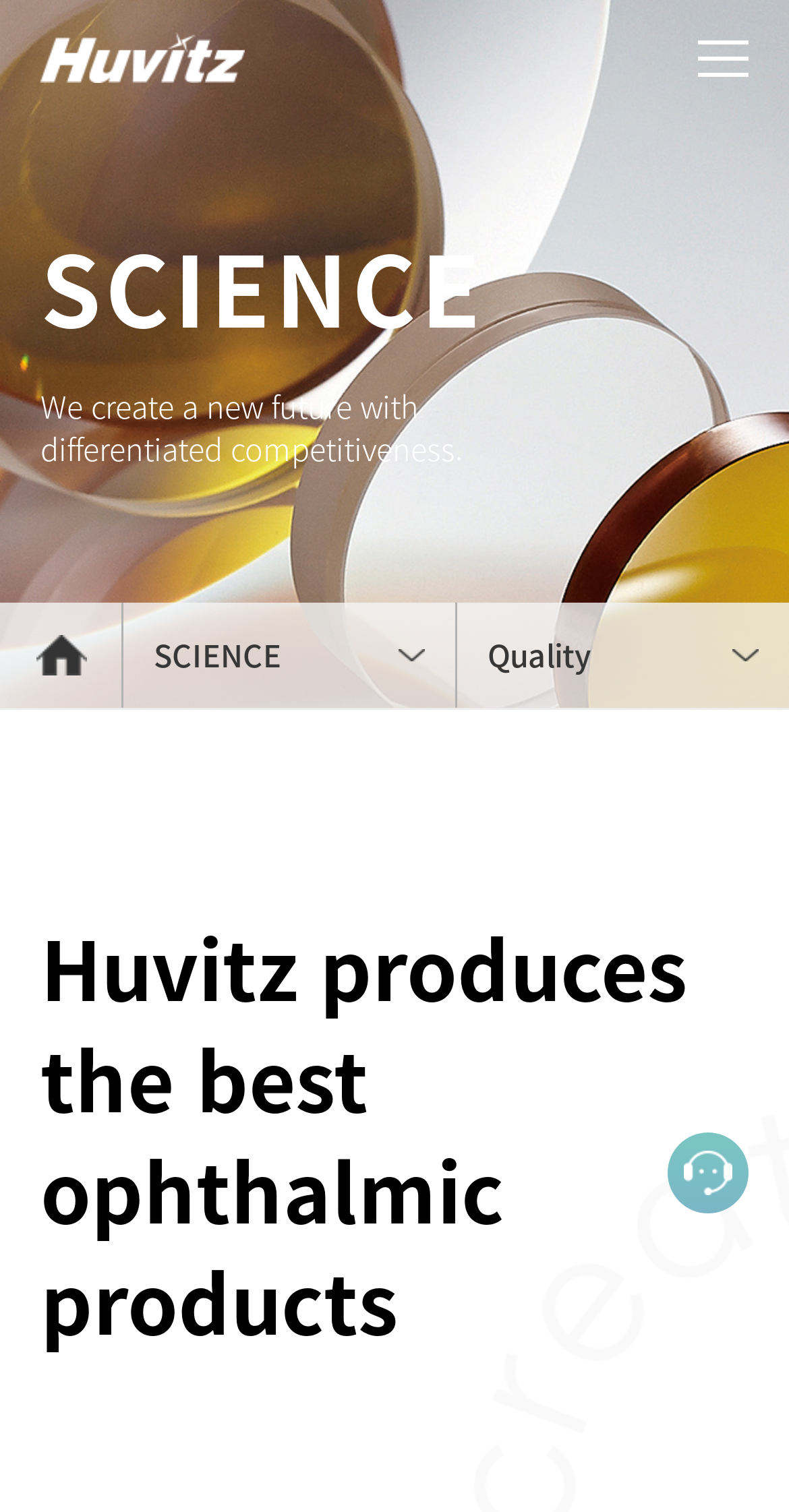How many main categories are listed?
Can you give a detailed and elaborate answer to the question?

There are two main categories listed on the webpage, which are 'SCIENCE' and 'Quality', as indicated by the links with these labels.